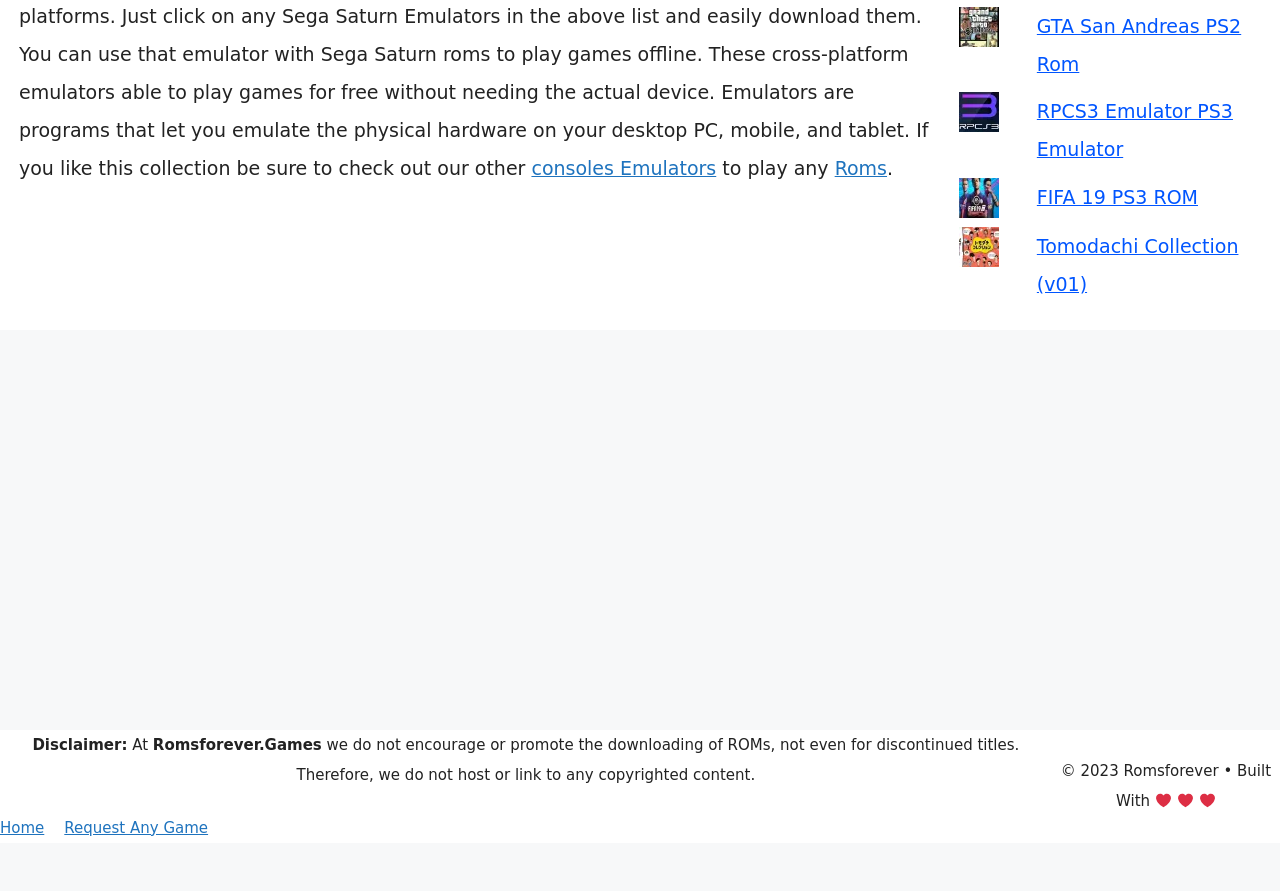Based on the element description consoles Emulators, identify the bounding box coordinates for the UI element. The coordinates should be in the format (top-left x, top-left y, bottom-right x, bottom-right y) and within the 0 to 1 range.

[0.415, 0.177, 0.56, 0.201]